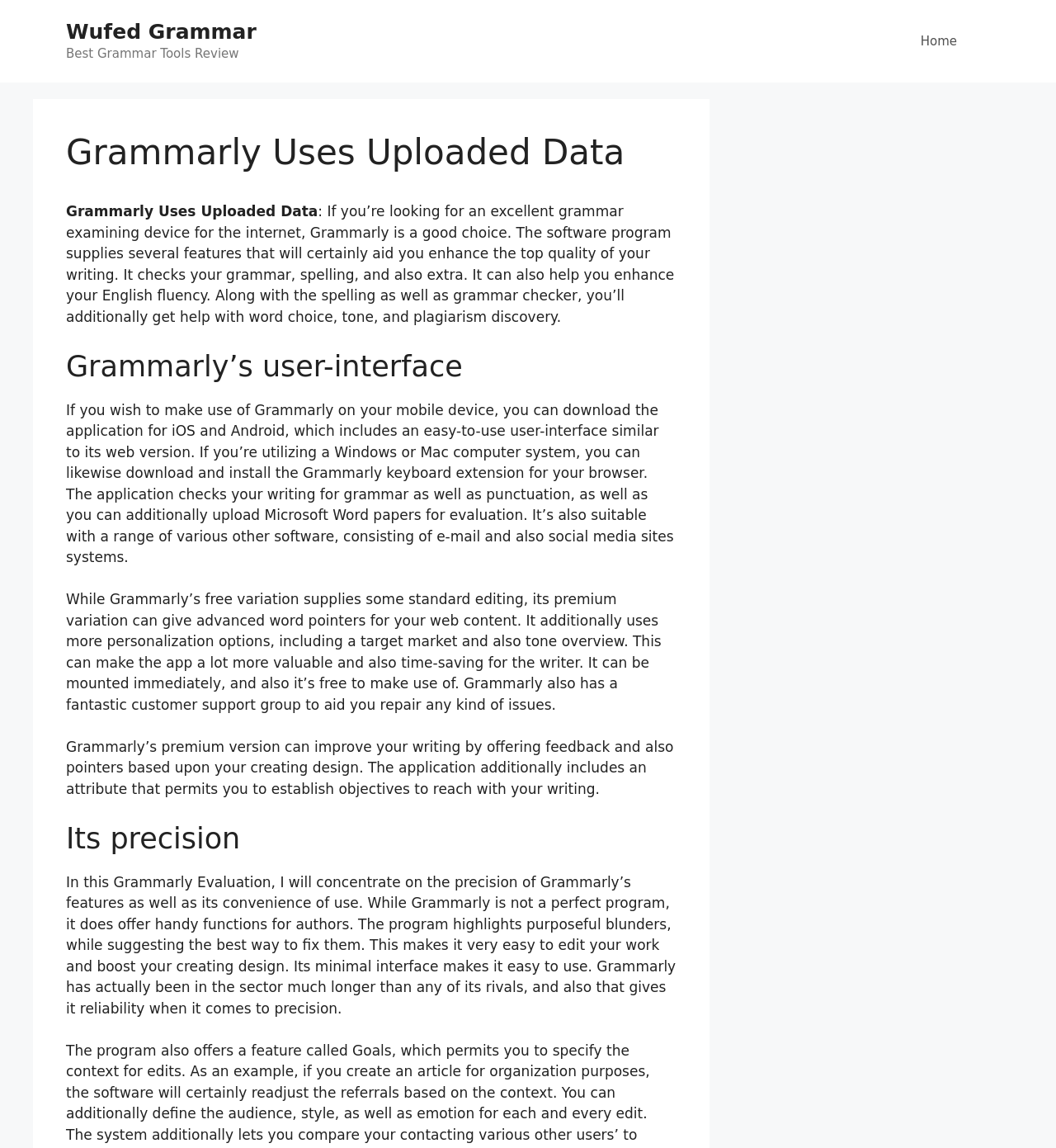How does Grammarly improve writing?
Based on the screenshot, provide a one-word or short-phrase response.

Provides feedback and suggestions